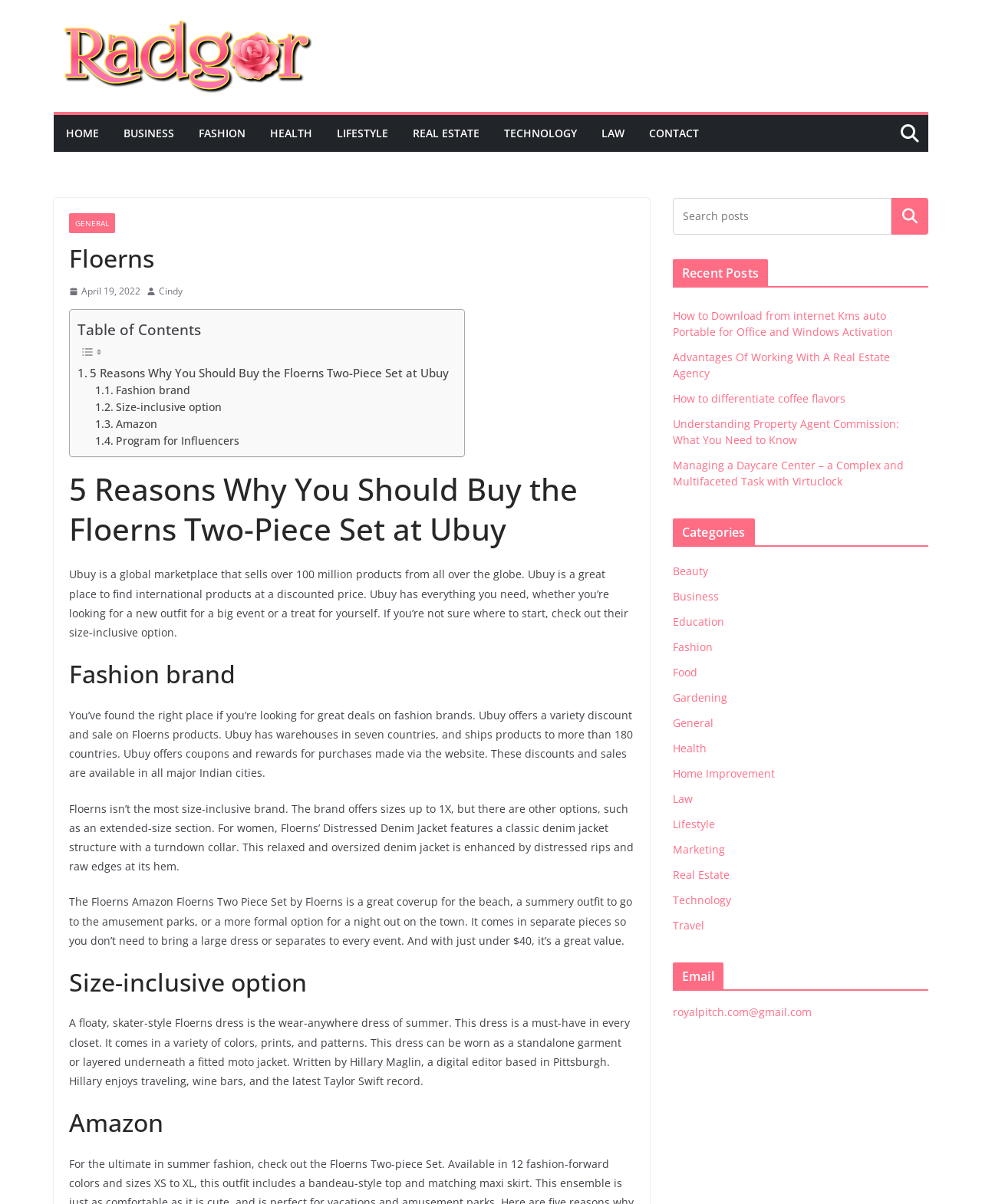Can you give a detailed response to the following question using the information from the image? How many products does Ubuy offer?

I read the introductory text and found that Ubuy is a global marketplace that sells over 100 million products from all over the globe.